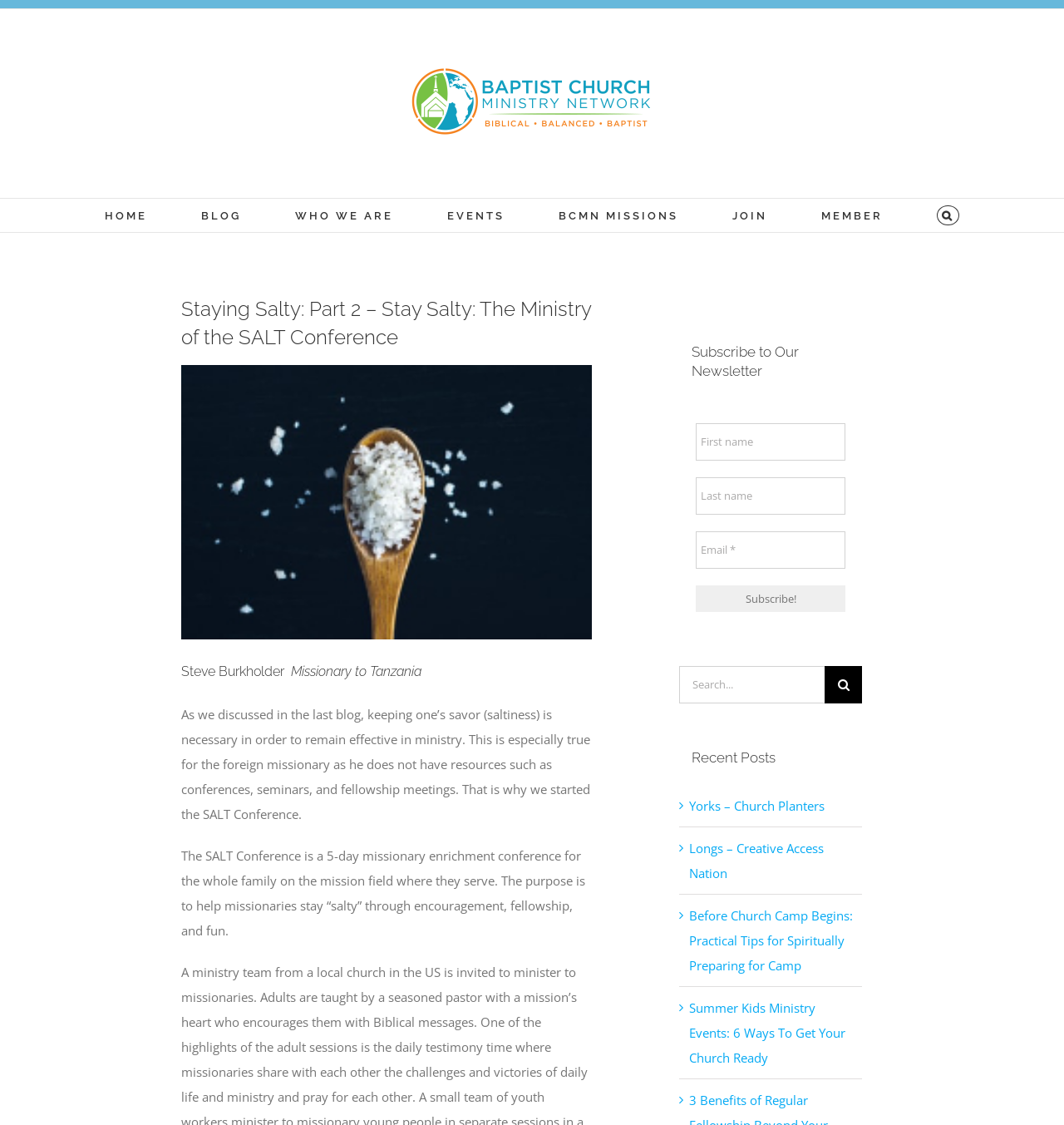What is the purpose of the SALT Conference?
Analyze the screenshot and provide a detailed answer to the question.

I found the answer by reading the StaticText element that says 'The purpose is to help missionaries stay “salty” through encouragement, fellowship, and fun.'.